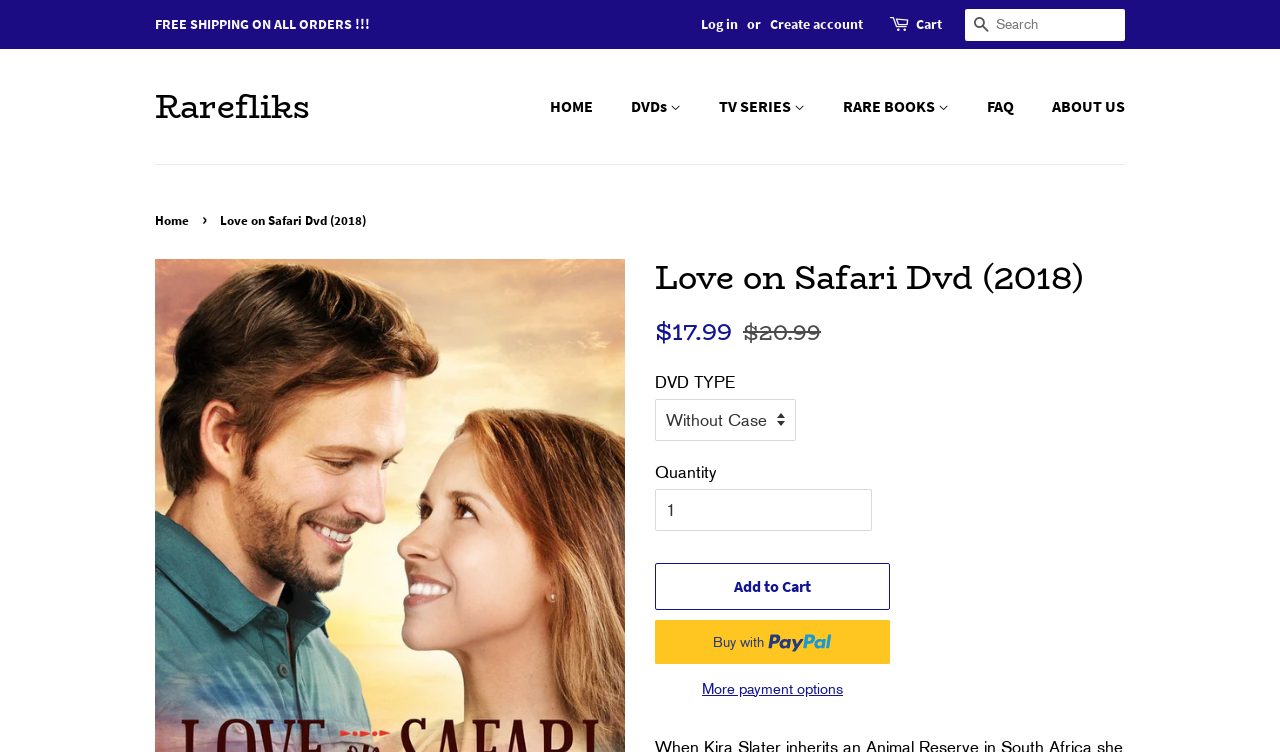Provide an in-depth caption for the webpage.

This webpage is about a DVD titled "Love on Safari" released in 2018, available for purchase on the Rarefliks website. At the top of the page, there is a notification about free shipping on all orders. On the right side of the top section, there are links to log in, create an account, and access the cart. A search bar is also located in this area.

Below the top section, there is a navigation menu with links to different categories, including home, DVDs, Christmas movies, drama, comedy, horror, sci-fi, classics, western, animation, musicals, music and concerts, foreign movies, documentary, TV series, and rare books. Each category has a dropdown menu with subcategories.

The main content of the page is dedicated to the DVD "Love on Safari". There is a breadcrumb navigation showing the path from the home page to the current DVD page. The DVD title is displayed in a large font, followed by the regular price and sale price. A dropdown menu allows the user to select the DVD type, and a spin button enables the user to set the quantity. There are three buttons: "Add to Cart", "Buy now with PayPal", and "More payment options". The PayPal button has an image of the PayPal logo next to it.

Overall, the webpage is focused on providing information and purchase options for the "Love on Safari" DVD, with easy access to other categories and features on the Rarefliks website.